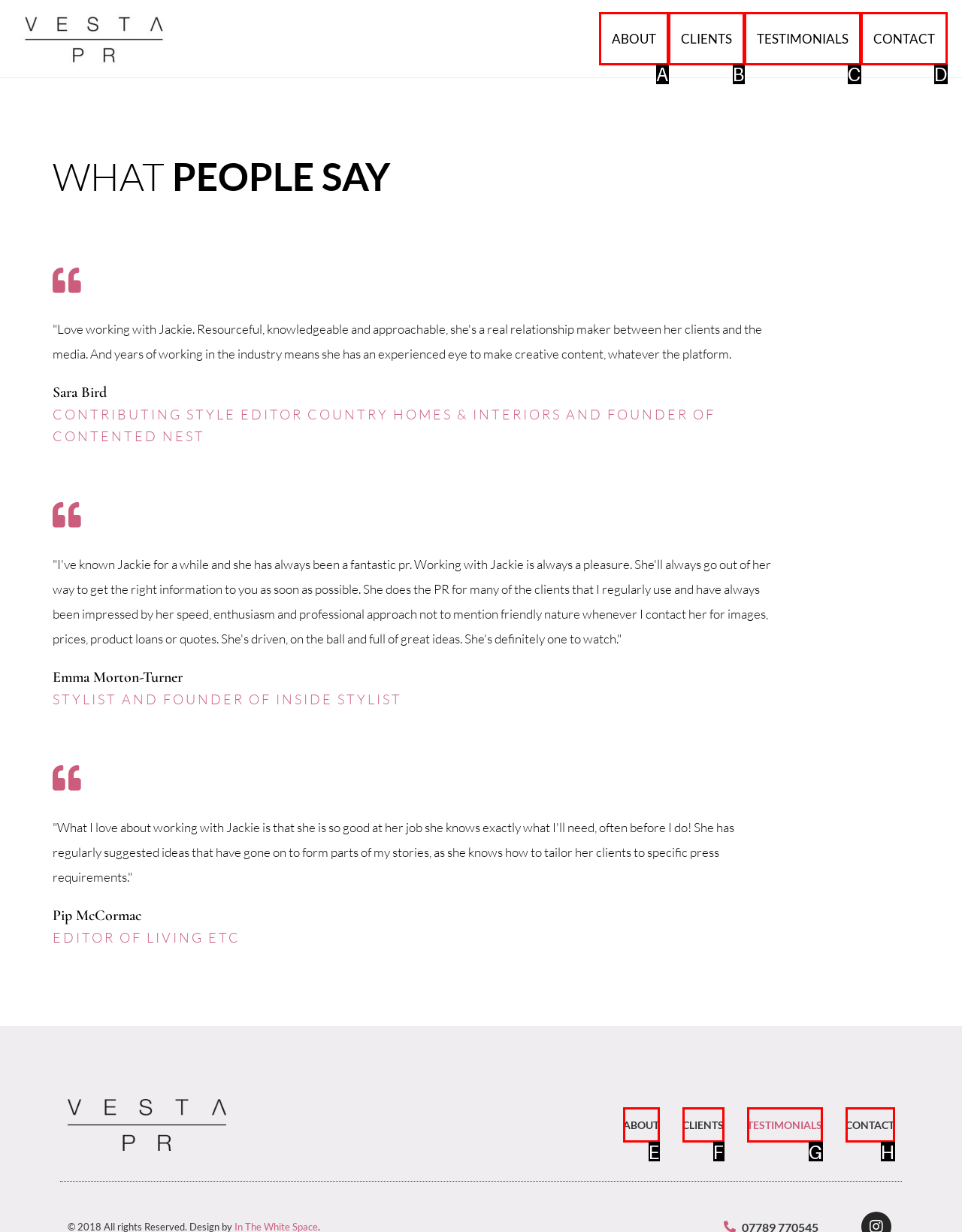Identify the option that best fits this description: Contact
Answer with the appropriate letter directly.

H